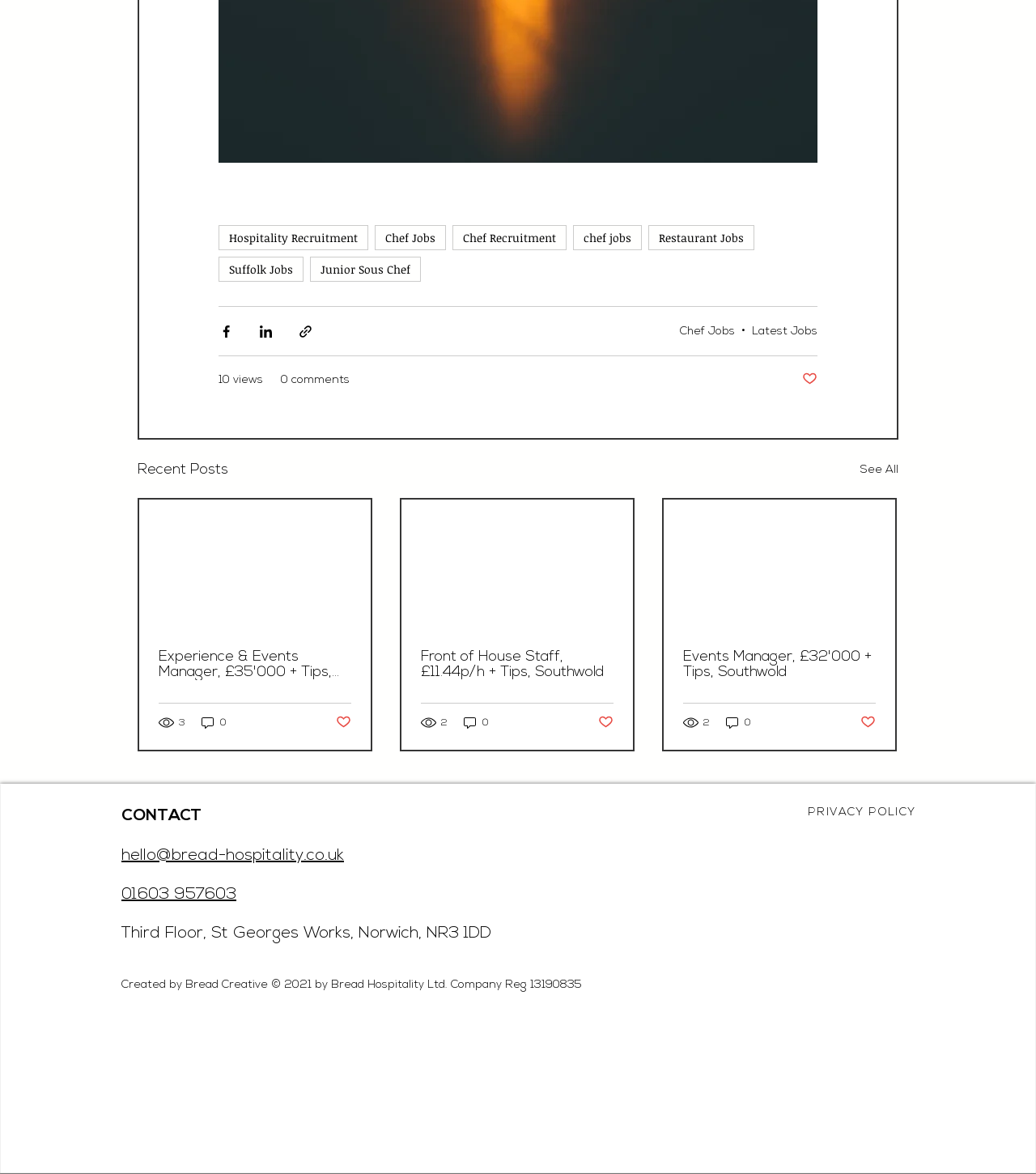Could you provide the bounding box coordinates for the portion of the screen to click to complete this instruction: "Click on Hospitality Recruitment"?

[0.211, 0.192, 0.355, 0.213]